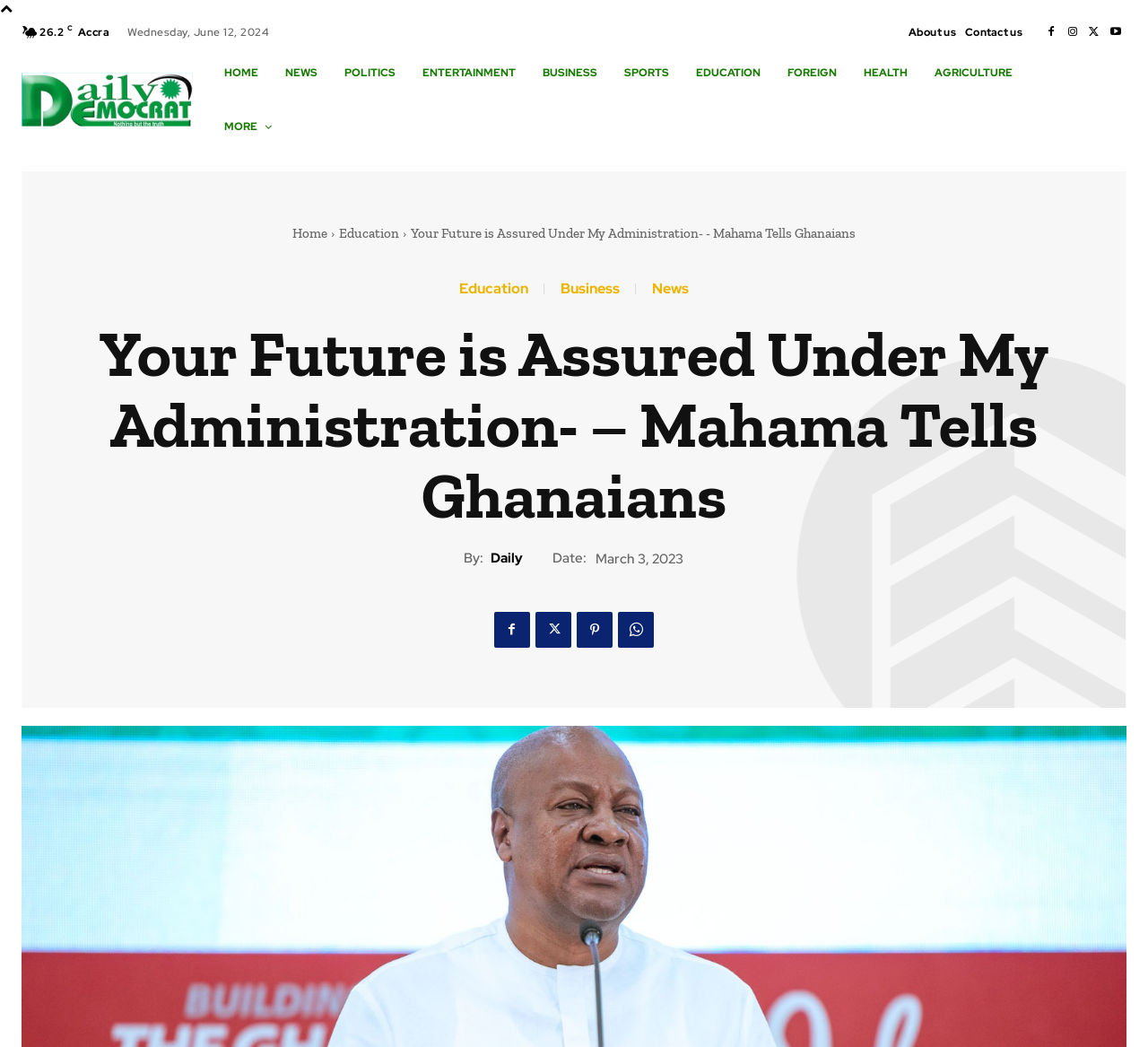Use a single word or phrase to answer the question:
What is the current temperature?

26.2 C